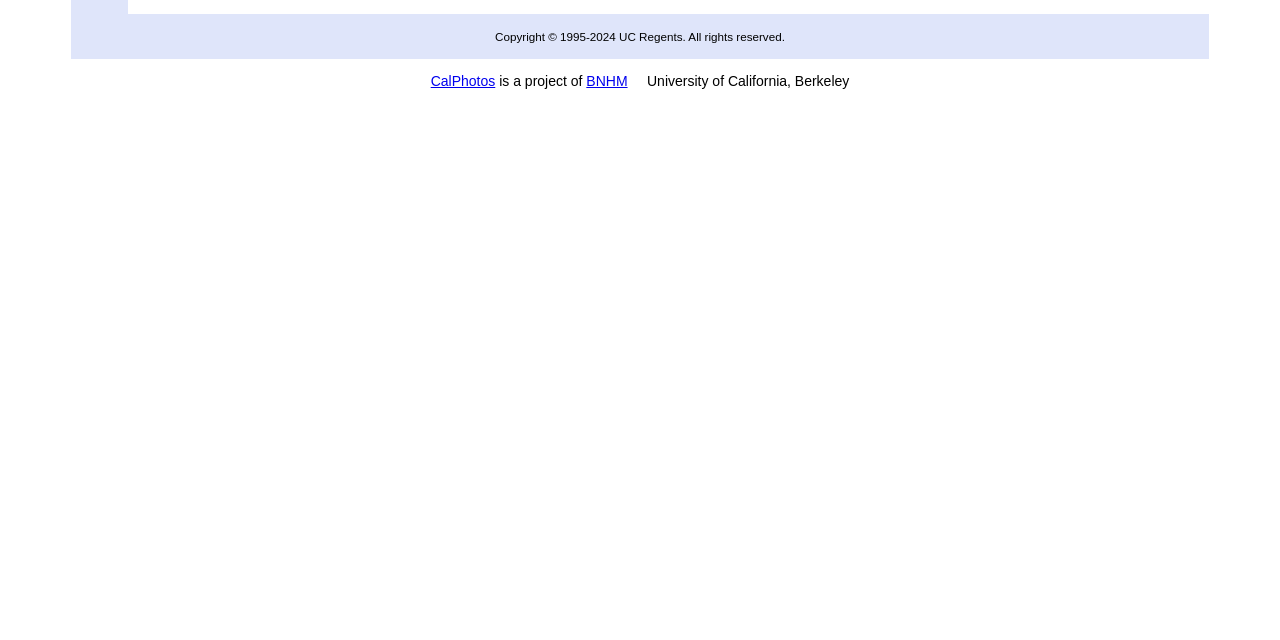Give the bounding box coordinates for the element described by: "CalPhotos".

[0.336, 0.114, 0.387, 0.139]